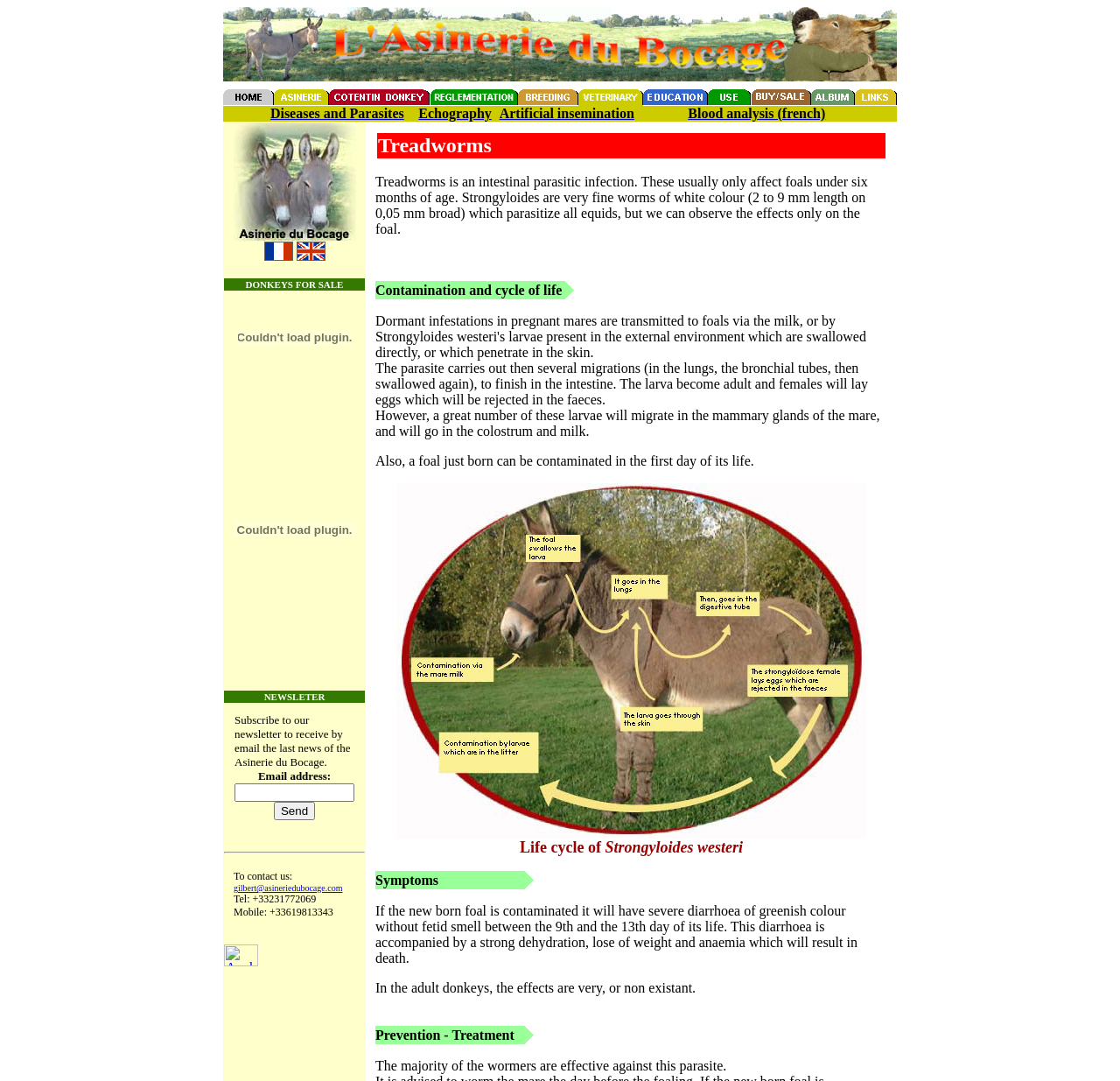Please find the bounding box coordinates of the element's region to be clicked to carry out this instruction: "Learn about echography".

[0.374, 0.098, 0.439, 0.112]